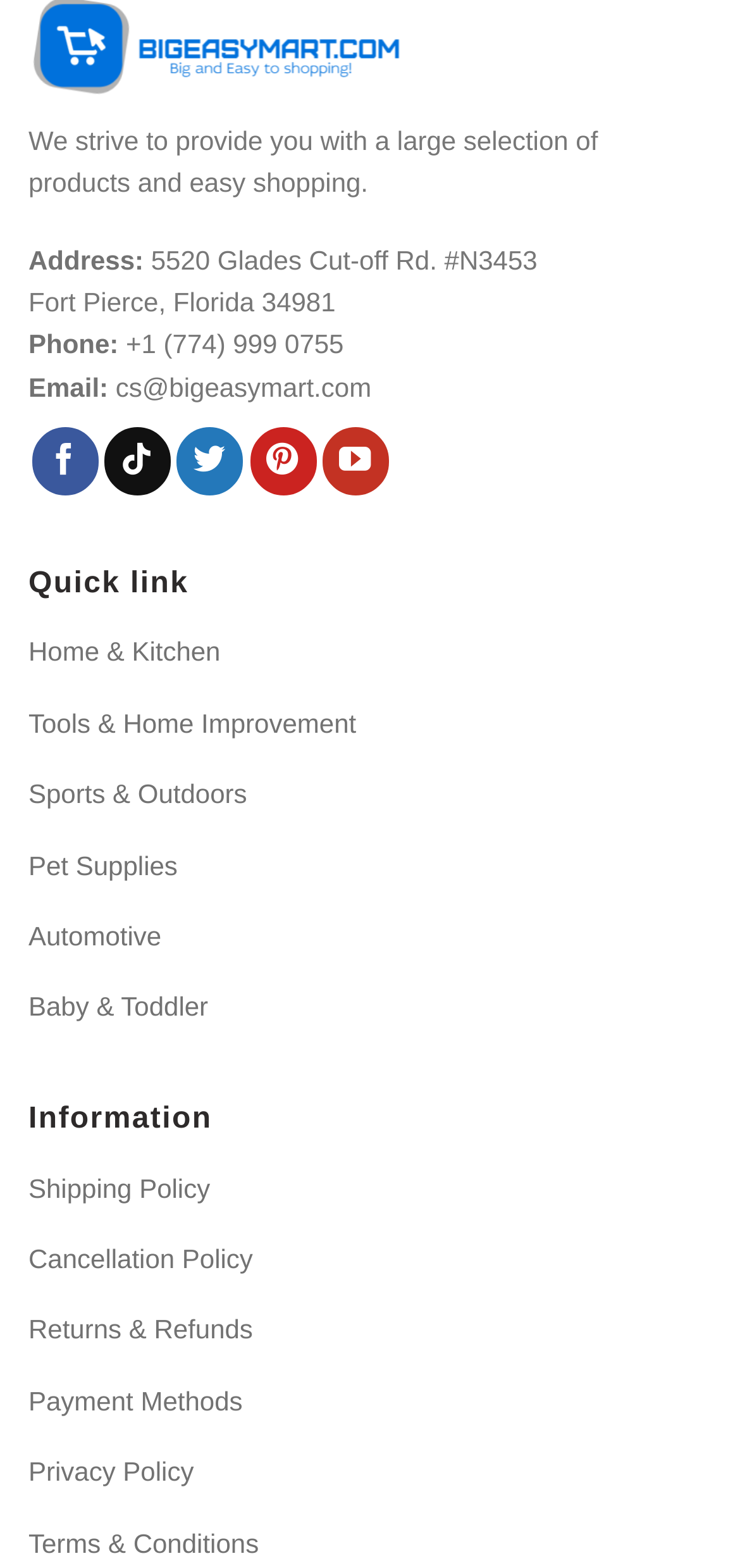Identify the bounding box coordinates for the element that needs to be clicked to fulfill this instruction: "Click on the 'Home & Kitchen' link". Provide the coordinates in the format of four float numbers between 0 and 1: [left, top, right, bottom].

[0.038, 0.403, 0.298, 0.43]